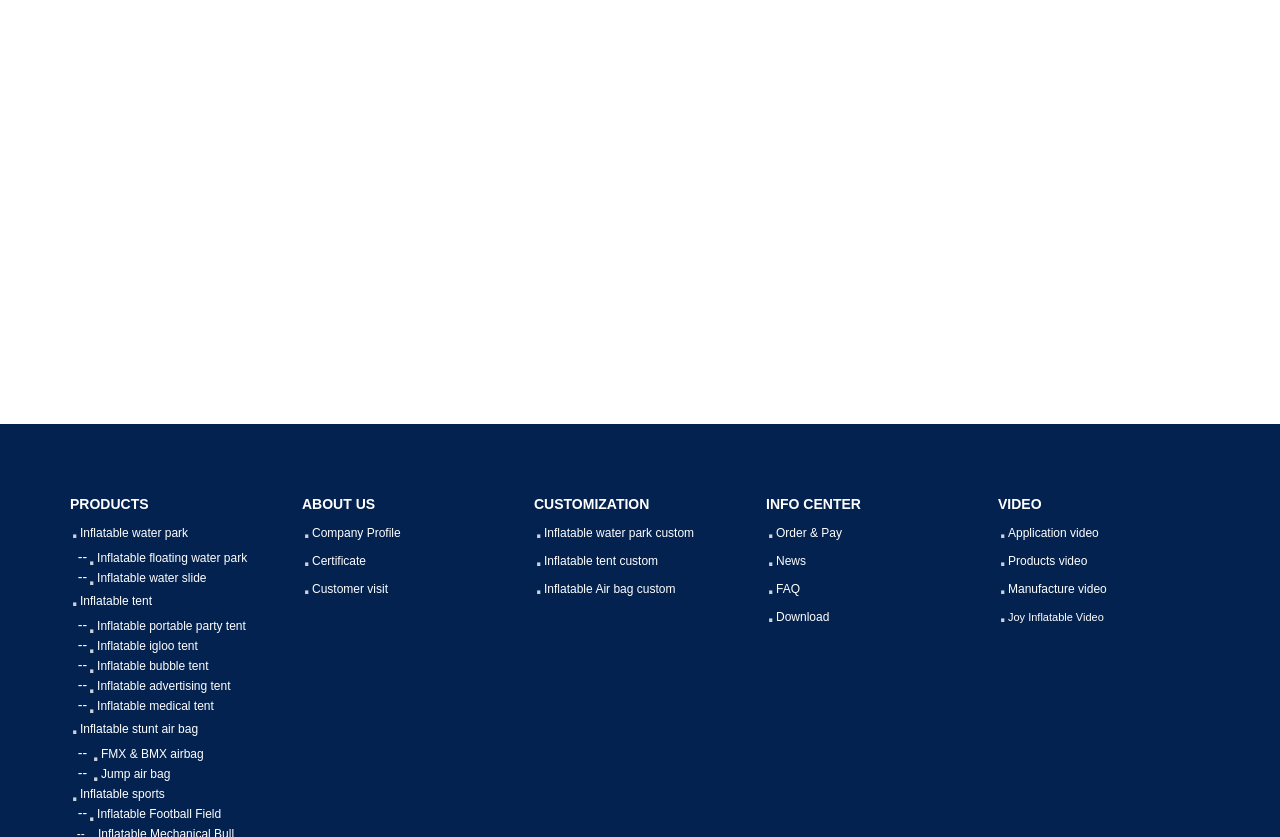Predict the bounding box of the UI element based on this description: "Inflatable medical tent".

[0.068, 0.829, 0.167, 0.858]